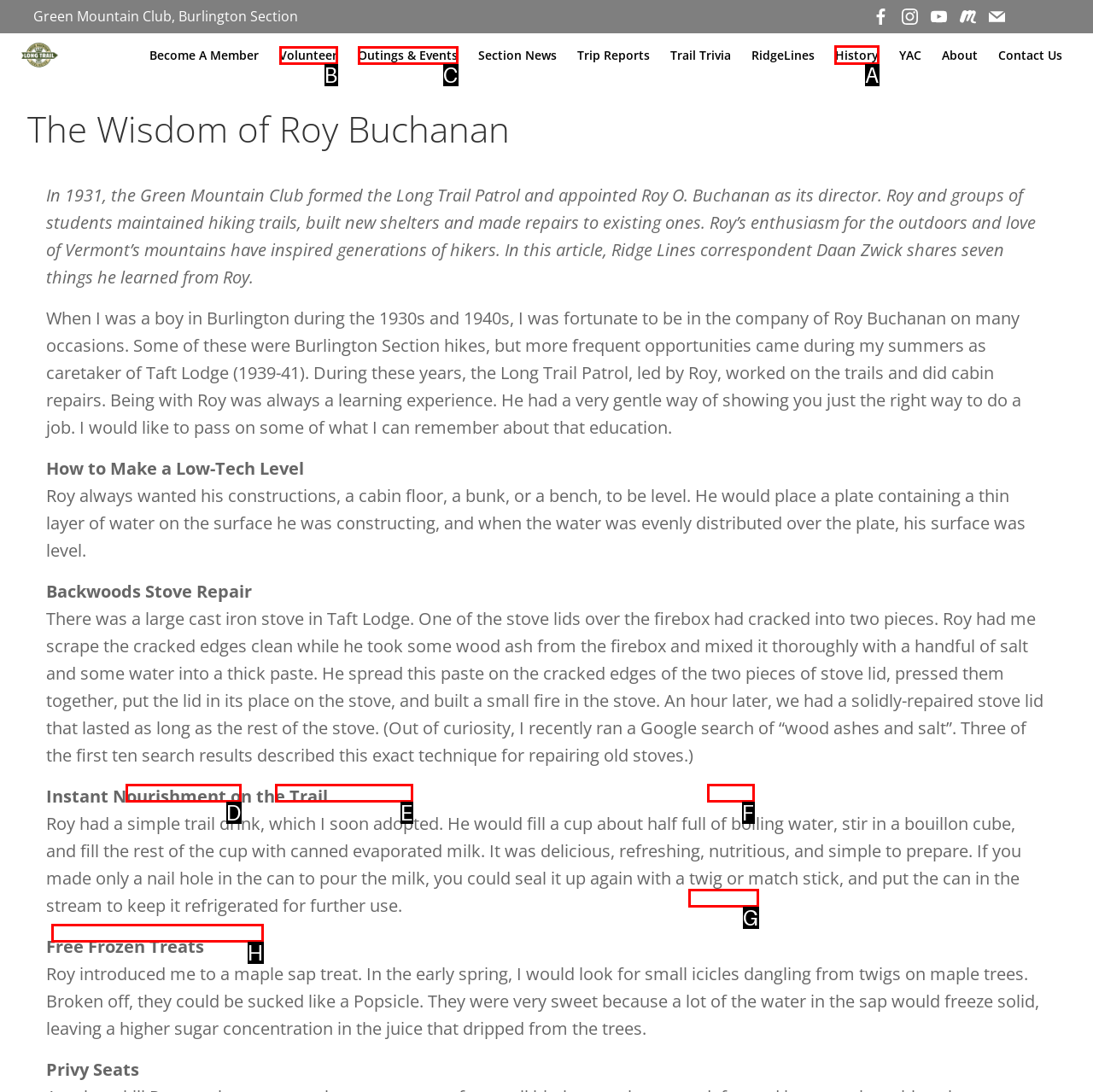From the given options, indicate the letter that corresponds to the action needed to complete this task: Read the 'History' page. Respond with only the letter.

A